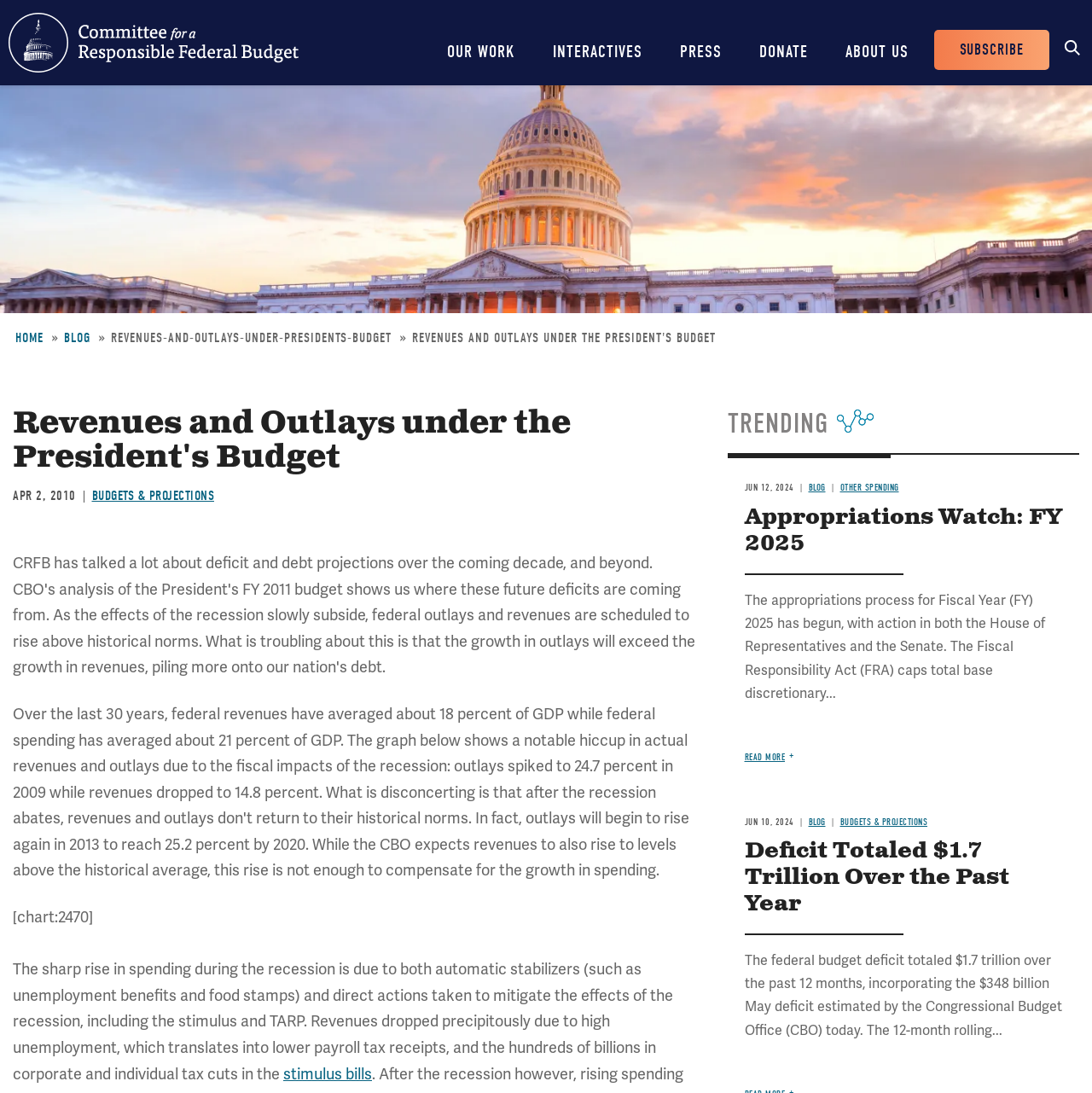What is the name of the organization that estimated the May deficit?
Refer to the image and respond with a one-word or short-phrase answer.

Congressional Budget Office (CBO)